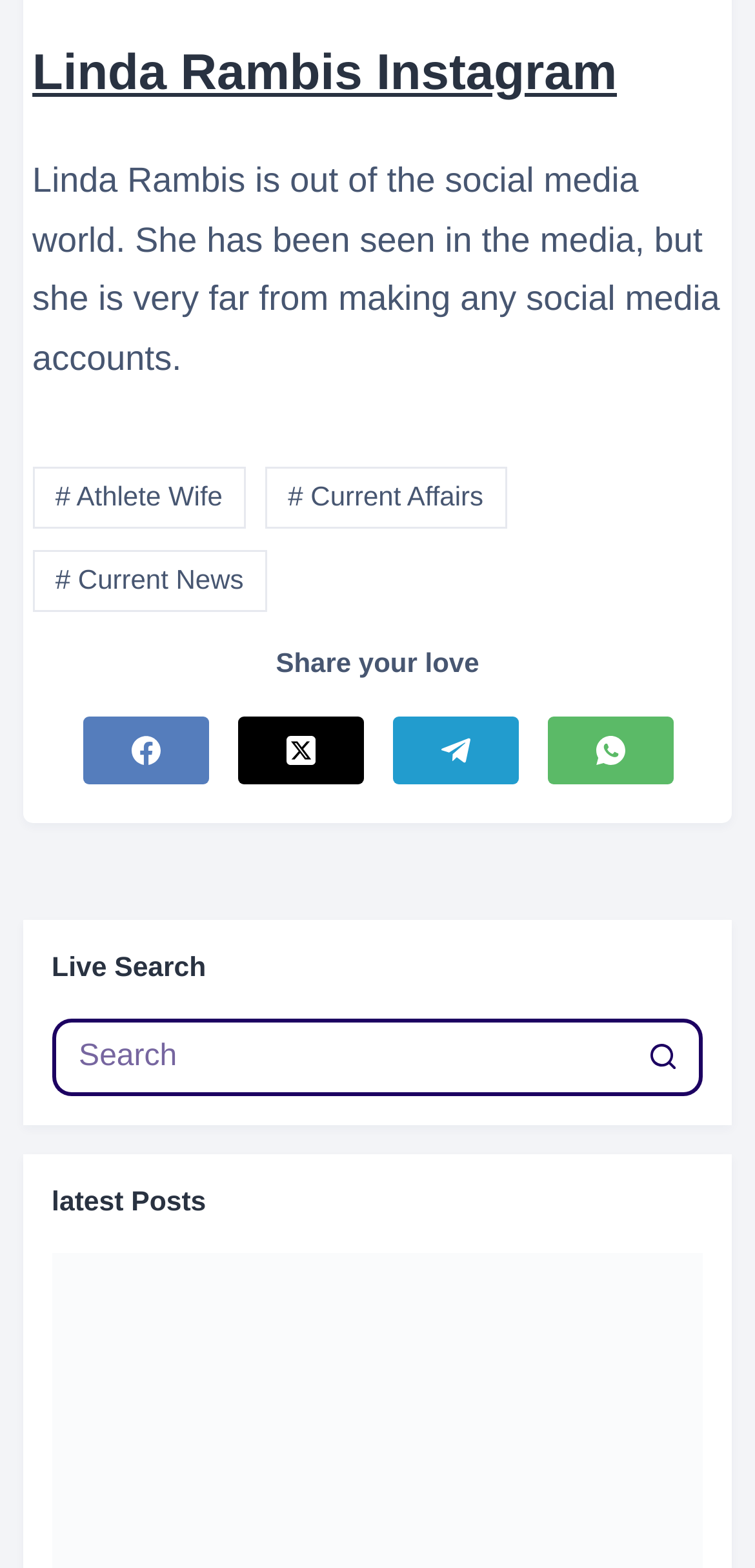Give the bounding box coordinates for the element described as: "aria-label="Search button"".

[0.829, 0.65, 0.932, 0.699]